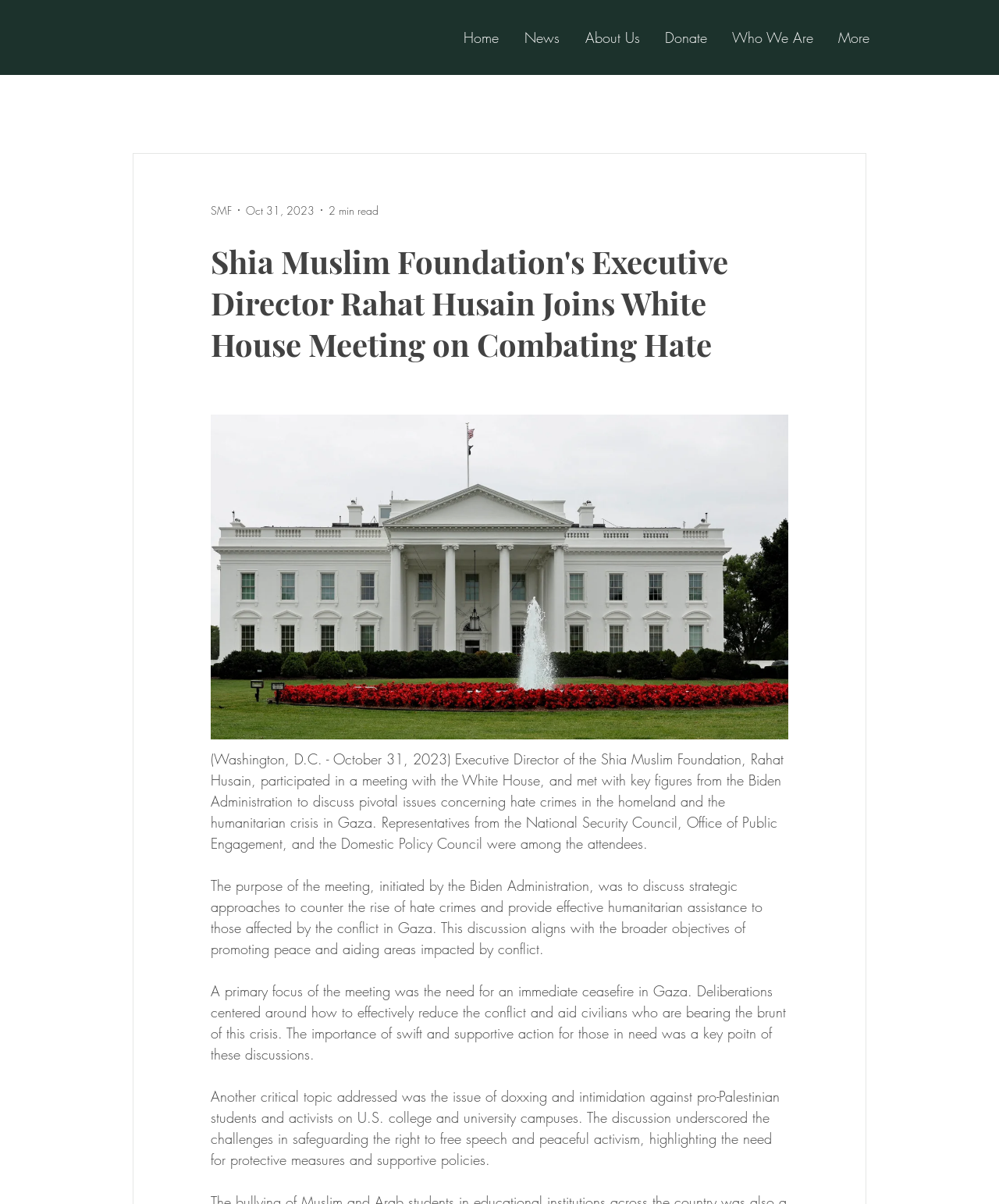What is Rahat Husain's position? Based on the image, give a response in one word or a short phrase.

Executive Director